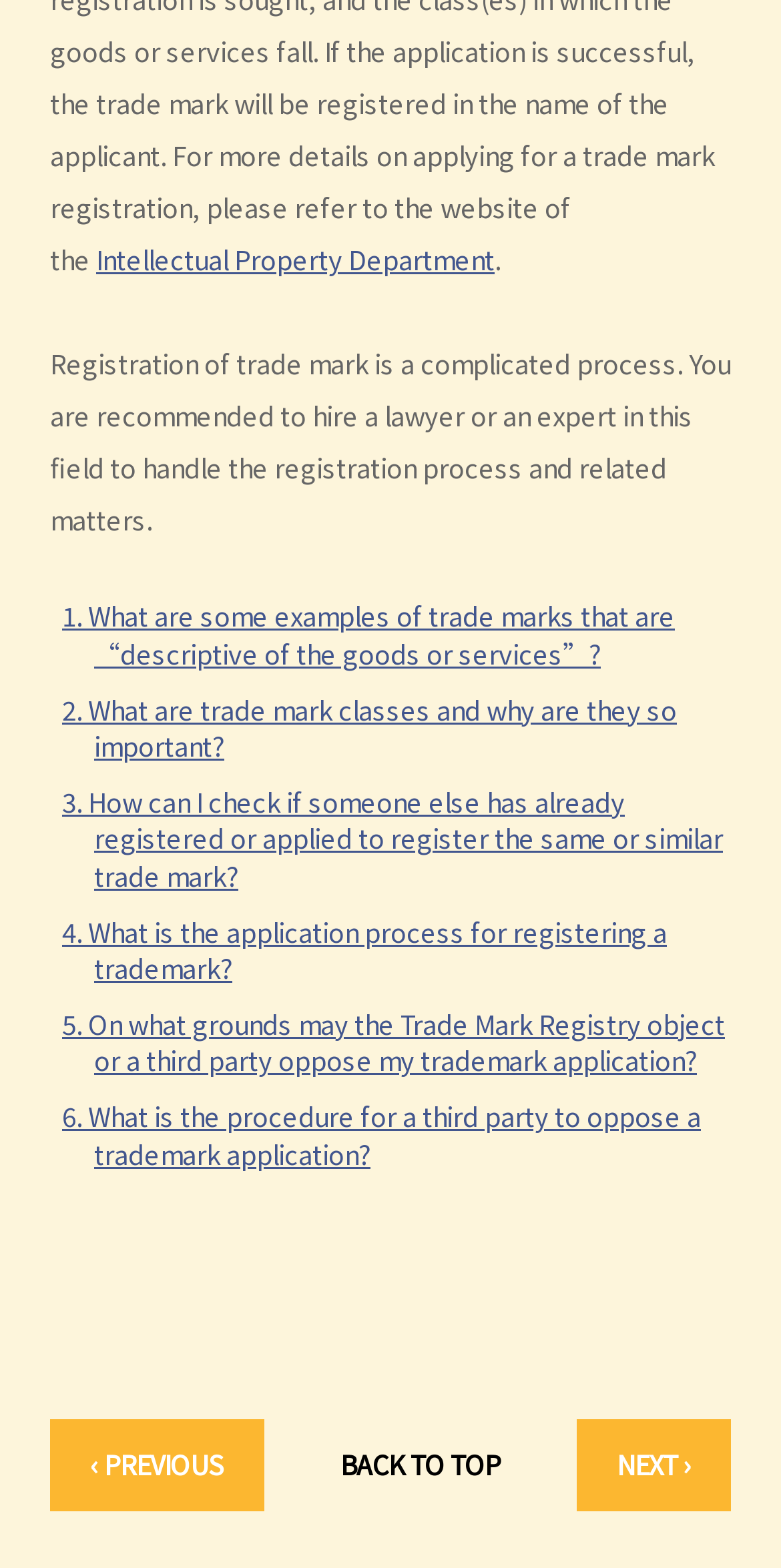Extract the bounding box of the UI element described as: "Intellectual Property Department".

[0.123, 0.154, 0.633, 0.178]